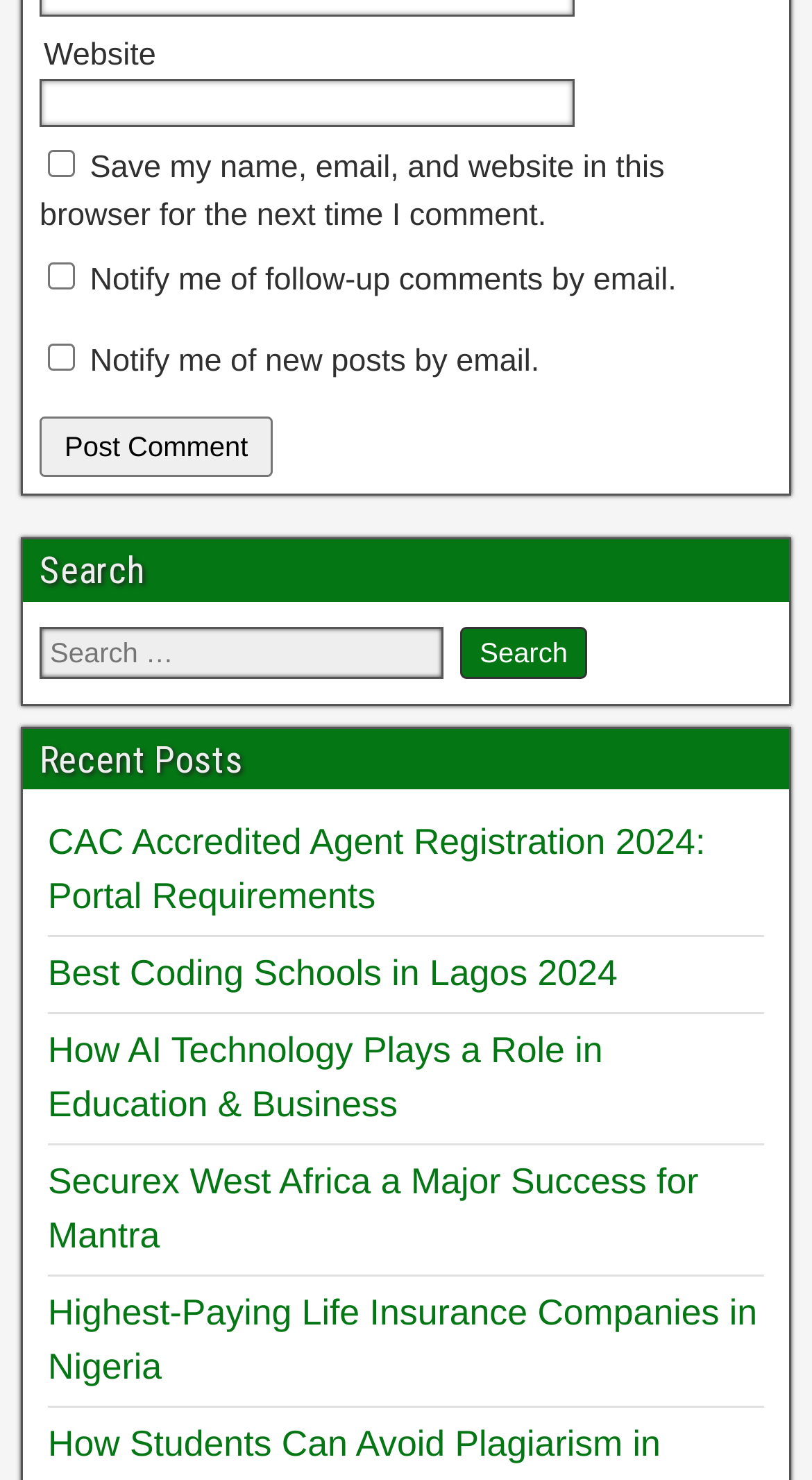Pinpoint the bounding box coordinates of the element you need to click to execute the following instruction: "post a comment". The bounding box should be represented by four float numbers between 0 and 1, in the format [left, top, right, bottom].

[0.049, 0.282, 0.336, 0.322]